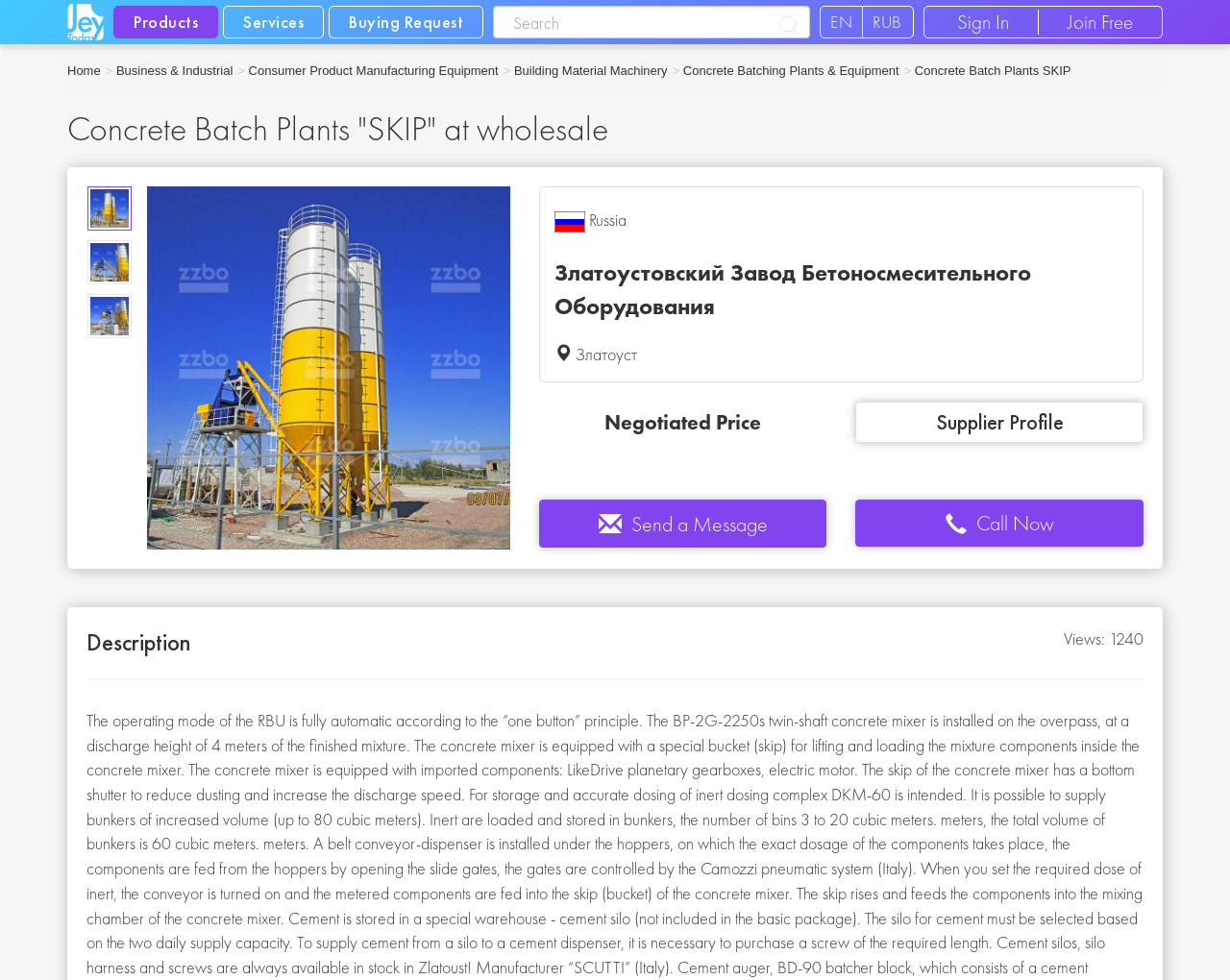Provide an in-depth caption for the elements present on the webpage.

This webpage is about buying wholesale Concrete Batch Plants. At the top left, there is a link to a "Smart B2B wholesale online trading platform" accompanied by an image. Next to it, there are links to "Products", "Services", and "Buying Request". A search box is located to the right of these links. 

On the top right, there are several links, including "EN" and "RUB", which likely represent language and currency options. There are also links to "Sign In" and "Join Free". 

Below these top elements, there is a row of links, including "Home", "Business & Industrial", "Consumer Product Manufacturing Equipment", "Building Material Machinery", "Concrete Batching Plants & Equipment", and "Concrete Batch Plants SKIP". 

The main content of the page is a heading that reads "Concrete Batch Plants 'SKIP' at wholesale". Below this heading, there are three small images, likely representing the company or product. A larger image is located to the right, showing the product. 

Further down, there is an image of the Russian flag, indicating the country of origin. A heading "Negotiated Price" is followed by links to the "Supplier Profile", "Send a Message", and "Call Now". 

At the bottom of the page, there is a section with a "Description" label, a text "Views: 1240", and a horizontal separator line.